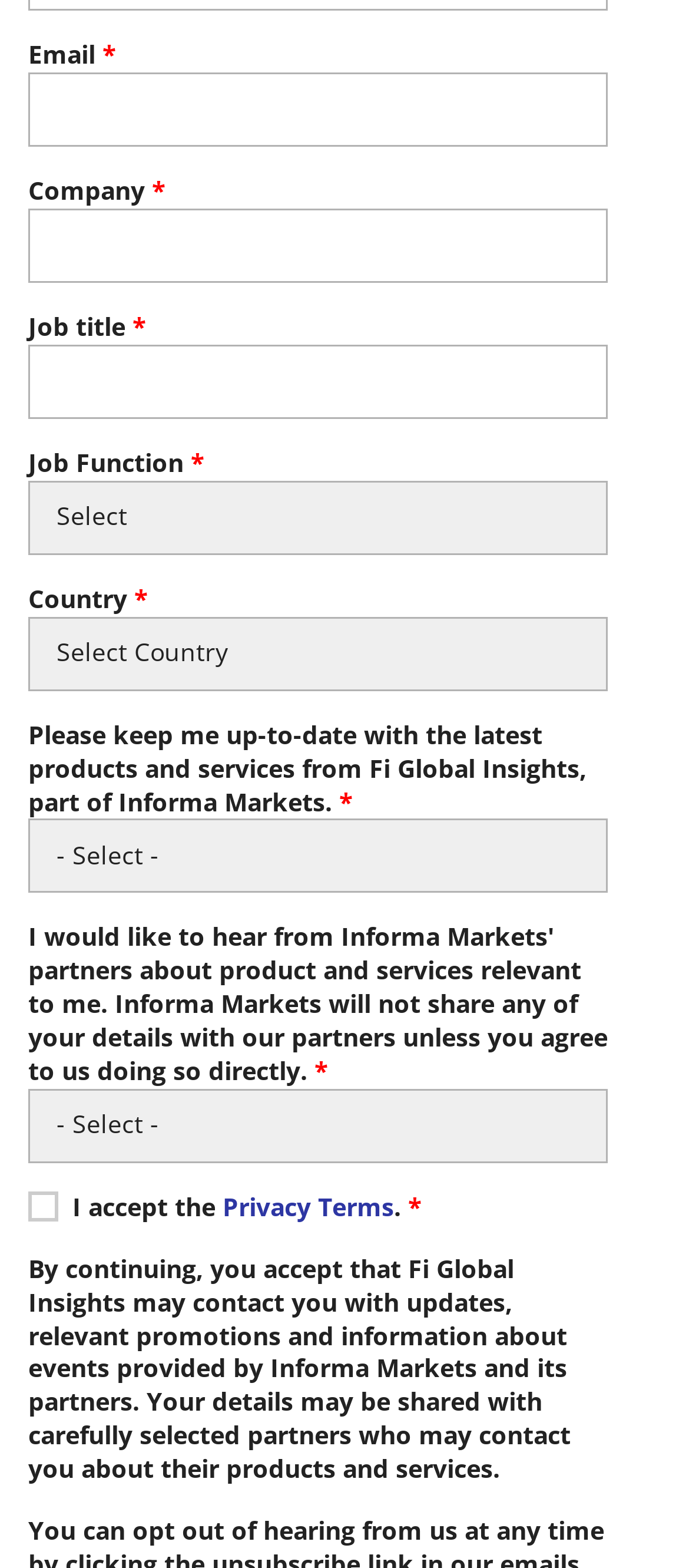What is the organization that may contact the user?
Answer the question with a detailed explanation, including all necessary information.

According to the text, Fi Global Insights and Informa Markets may contact the user with updates, relevant promotions, and information about events, as well as share the user's details with carefully selected partners who may contact the user about their products and services.